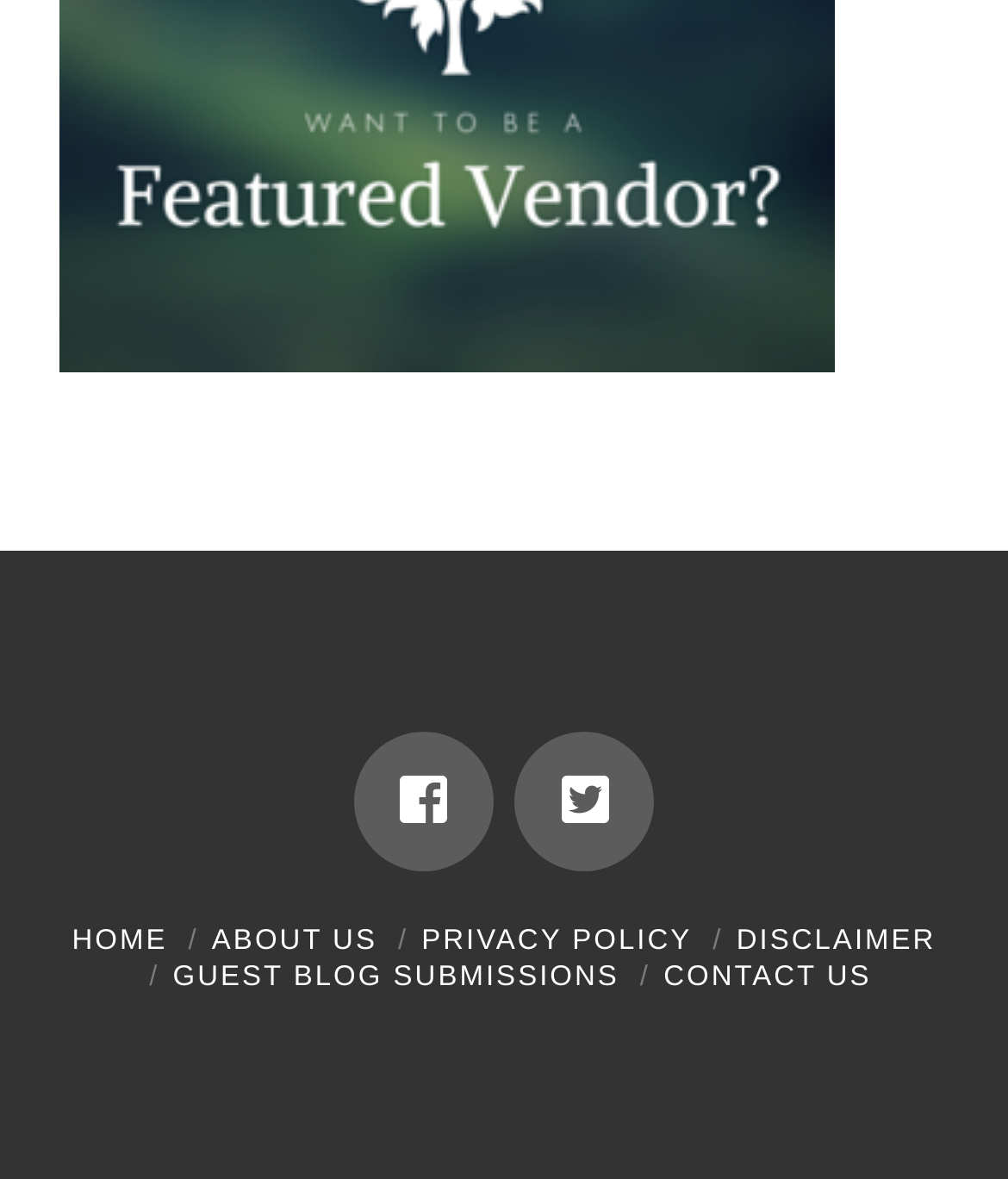Locate the bounding box coordinates of the UI element described by: "Home". Provide the coordinates as four float numbers between 0 and 1, formatted as [left, top, right, bottom].

[0.071, 0.785, 0.166, 0.812]